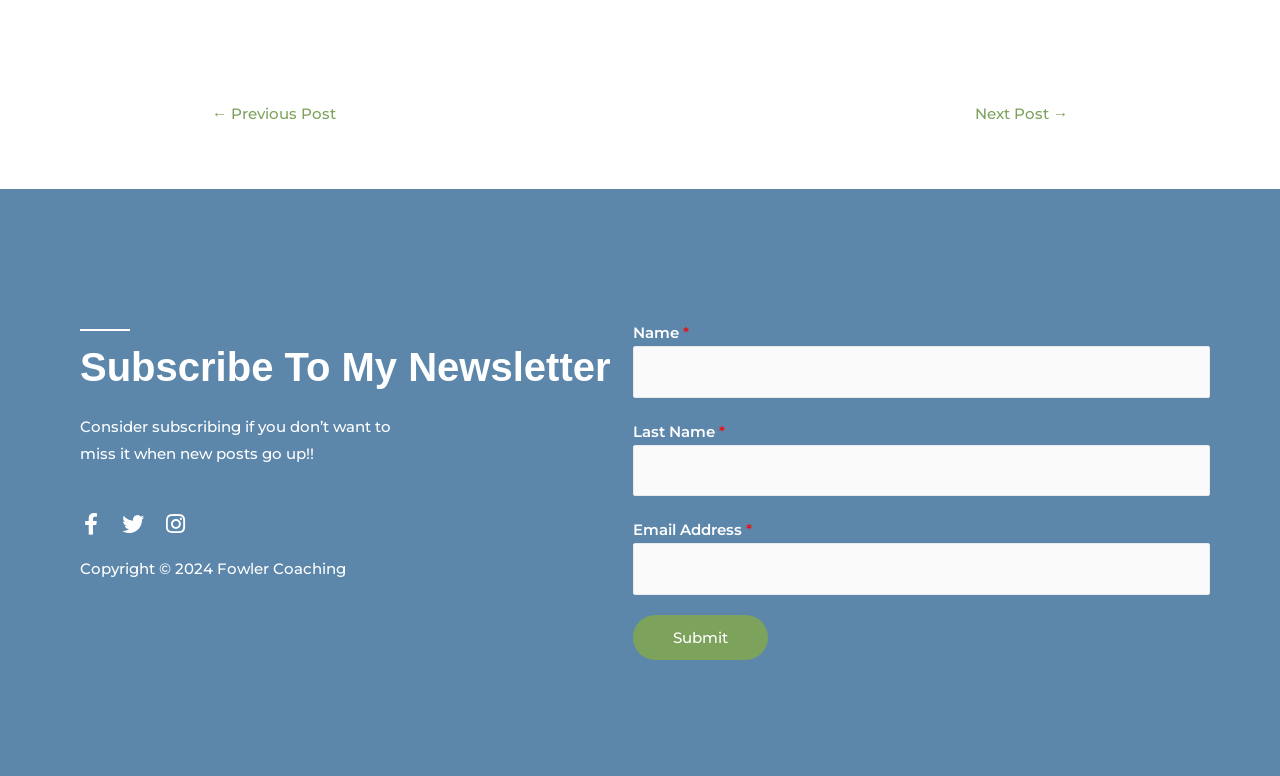Carefully examine the image and provide an in-depth answer to the question: What is the copyright information?

The copyright information is located in the content section of the webpage, and it specifies the year and the owner of the copyright, which is Fowler Coaching.